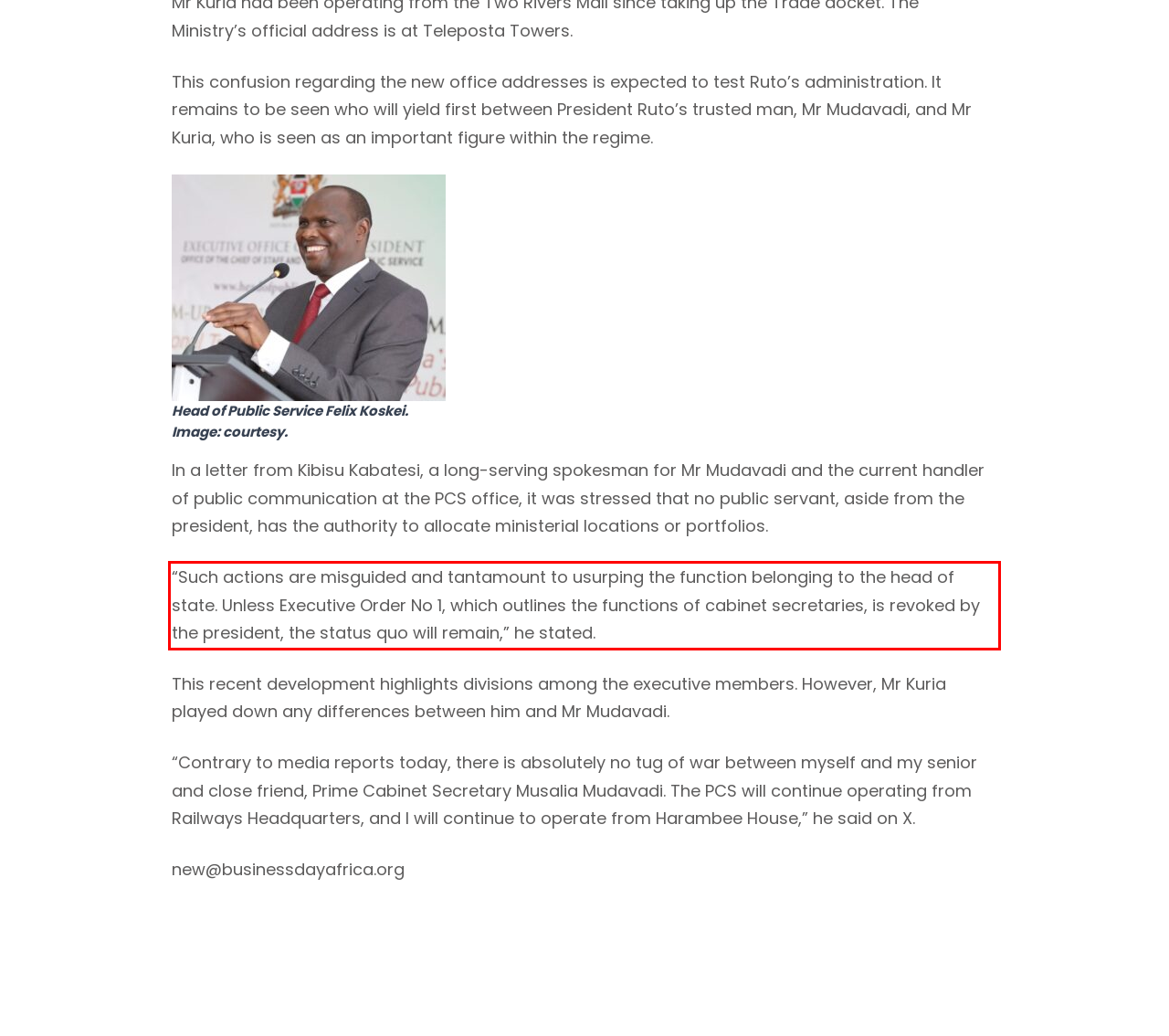You are looking at a screenshot of a webpage with a red rectangle bounding box. Use OCR to identify and extract the text content found inside this red bounding box.

“Such actions are misguided and tantamount to usurping the function belonging to the head of state. Unless Executive Order No 1, which outlines the functions of cabinet secretaries, is revoked by the president, the status quo will remain,” he stated.